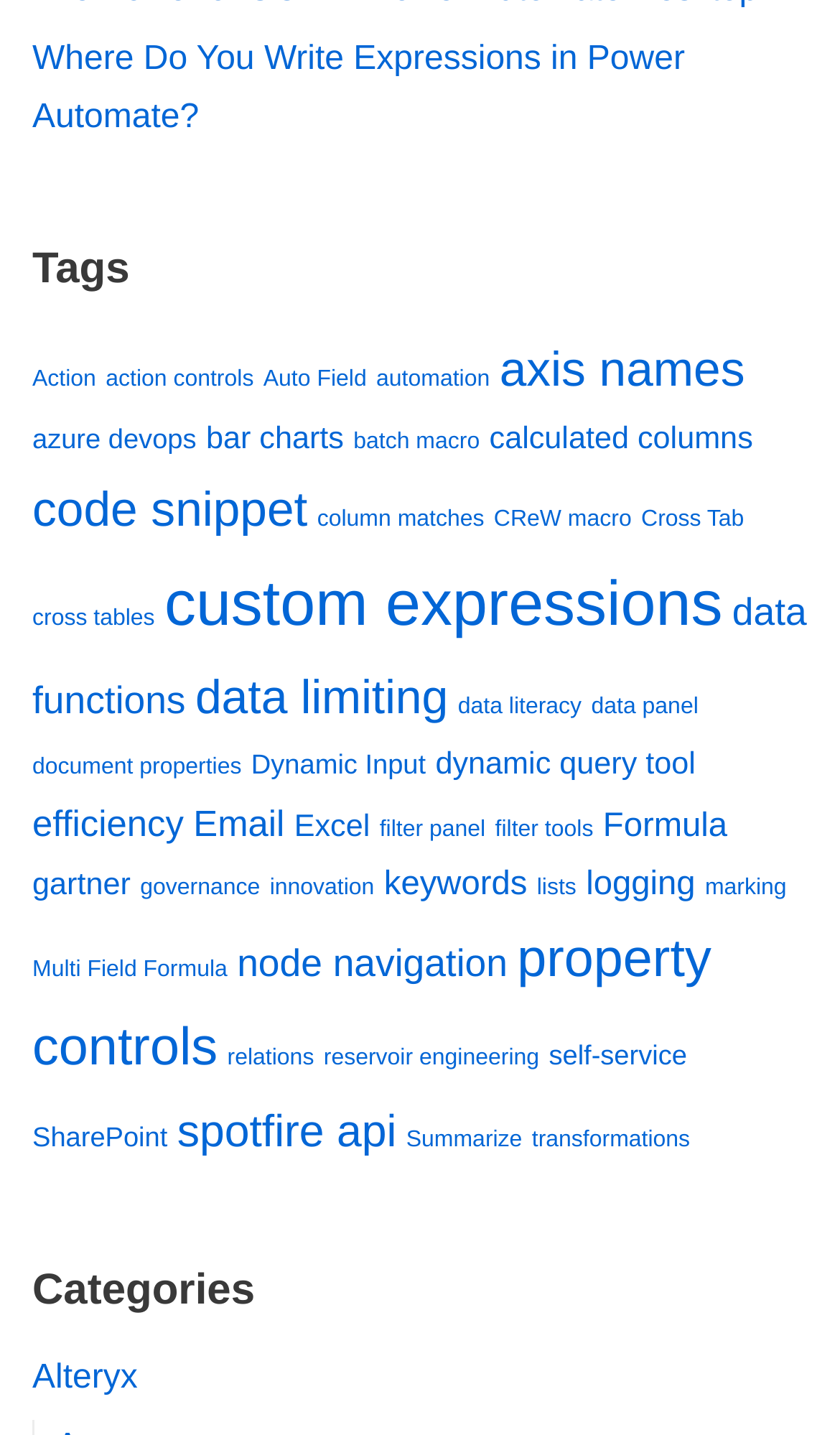How many items are related to 'Alteryx'? From the image, respond with a single word or brief phrase.

1